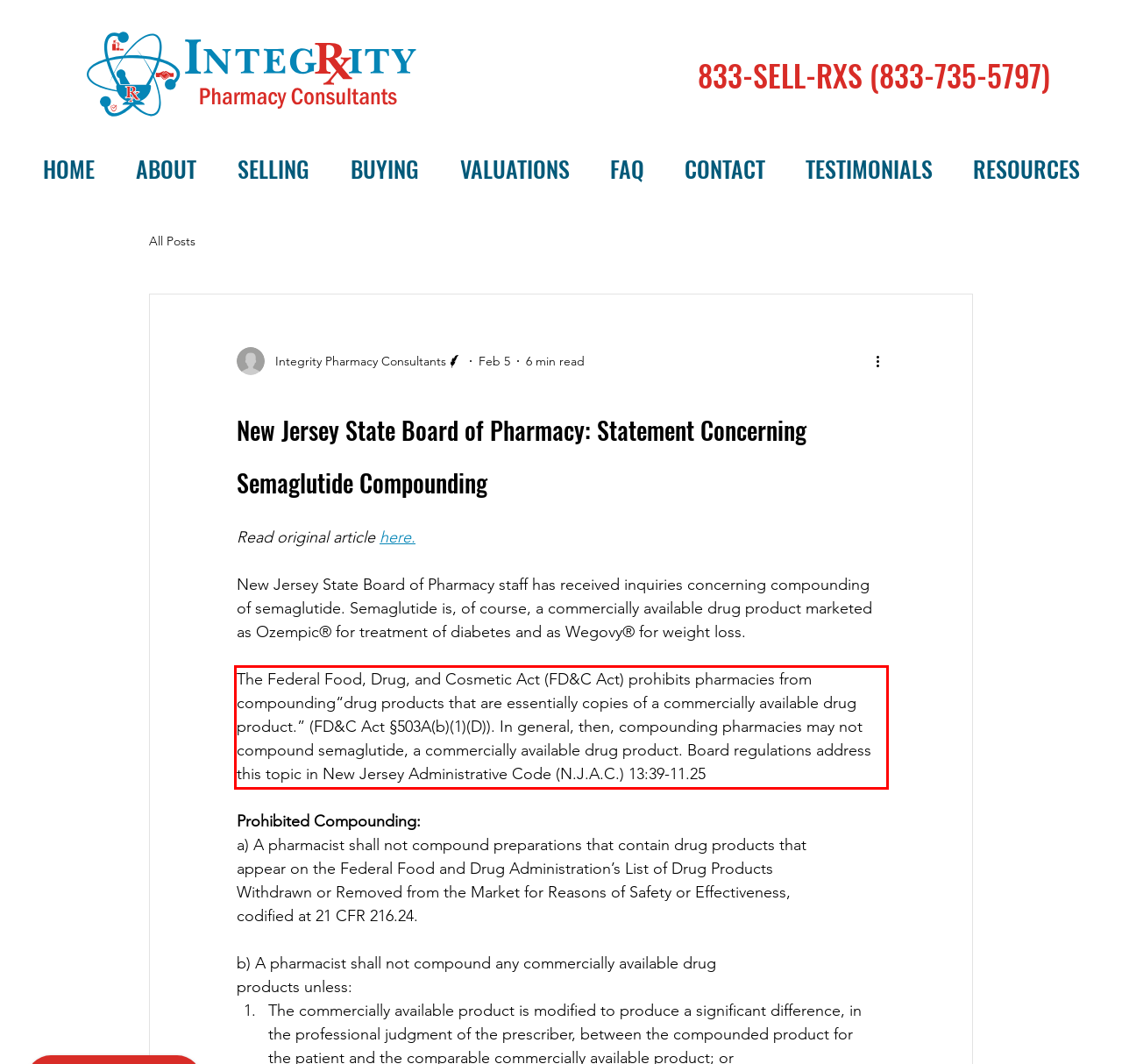You are provided with a screenshot of a webpage that includes a red bounding box. Extract and generate the text content found within the red bounding box.

The Federal Food, Drug, and Cosmetic Act (FD&C Act) prohibits pharmacies from compounding“drug products that are essentially copies of a commercially available drug product.” (FD&C Act §503A(b)(1)(D)). In general, then, compounding pharmacies may not compound semaglutide, a commercially available drug product. Board regulations address this topic in New Jersey Administrative Code (N.J.A.C.) 13:39-11.25